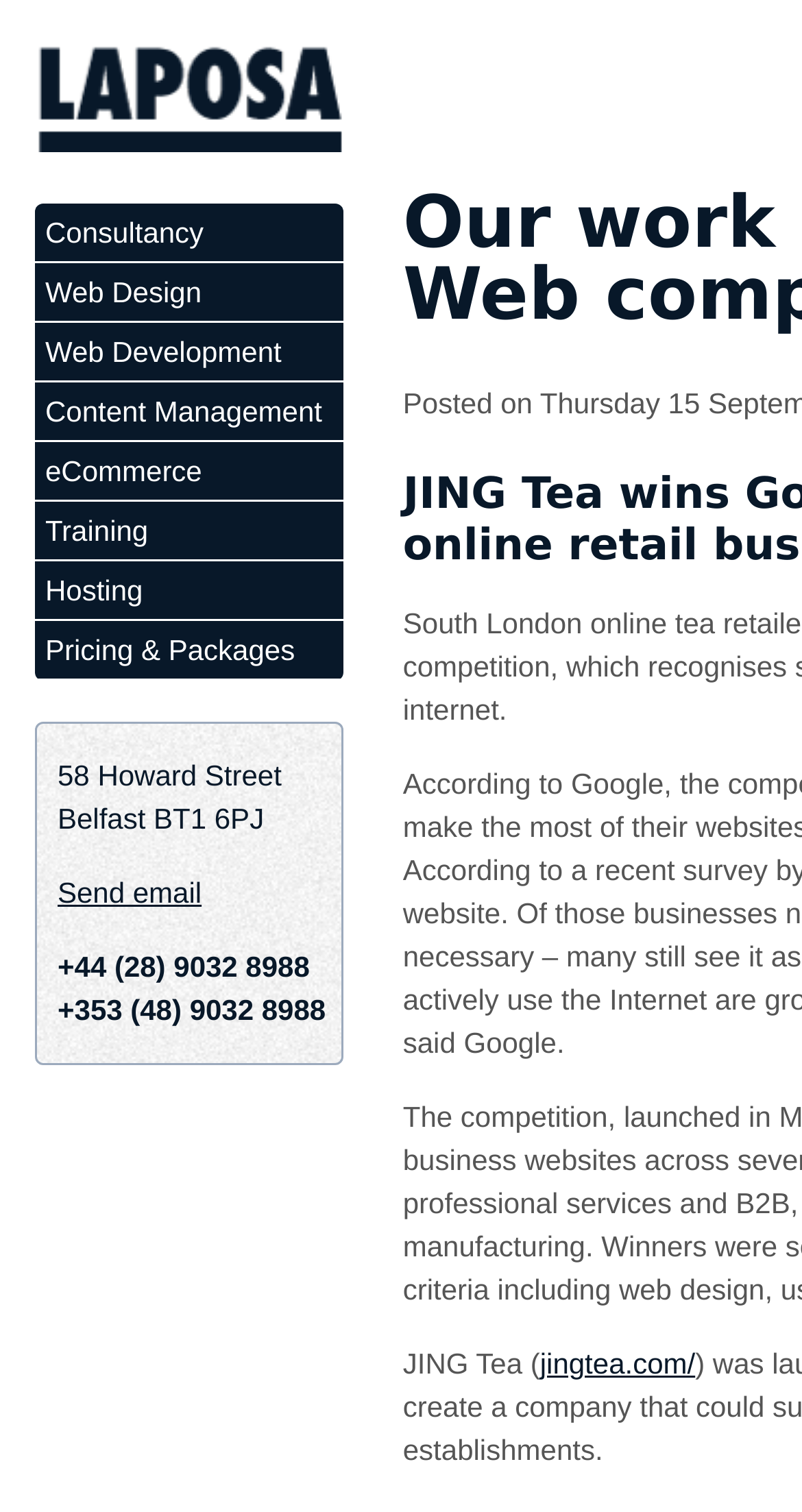Identify the bounding box coordinates of the part that should be clicked to carry out this instruction: "send an email".

[0.072, 0.579, 0.251, 0.601]